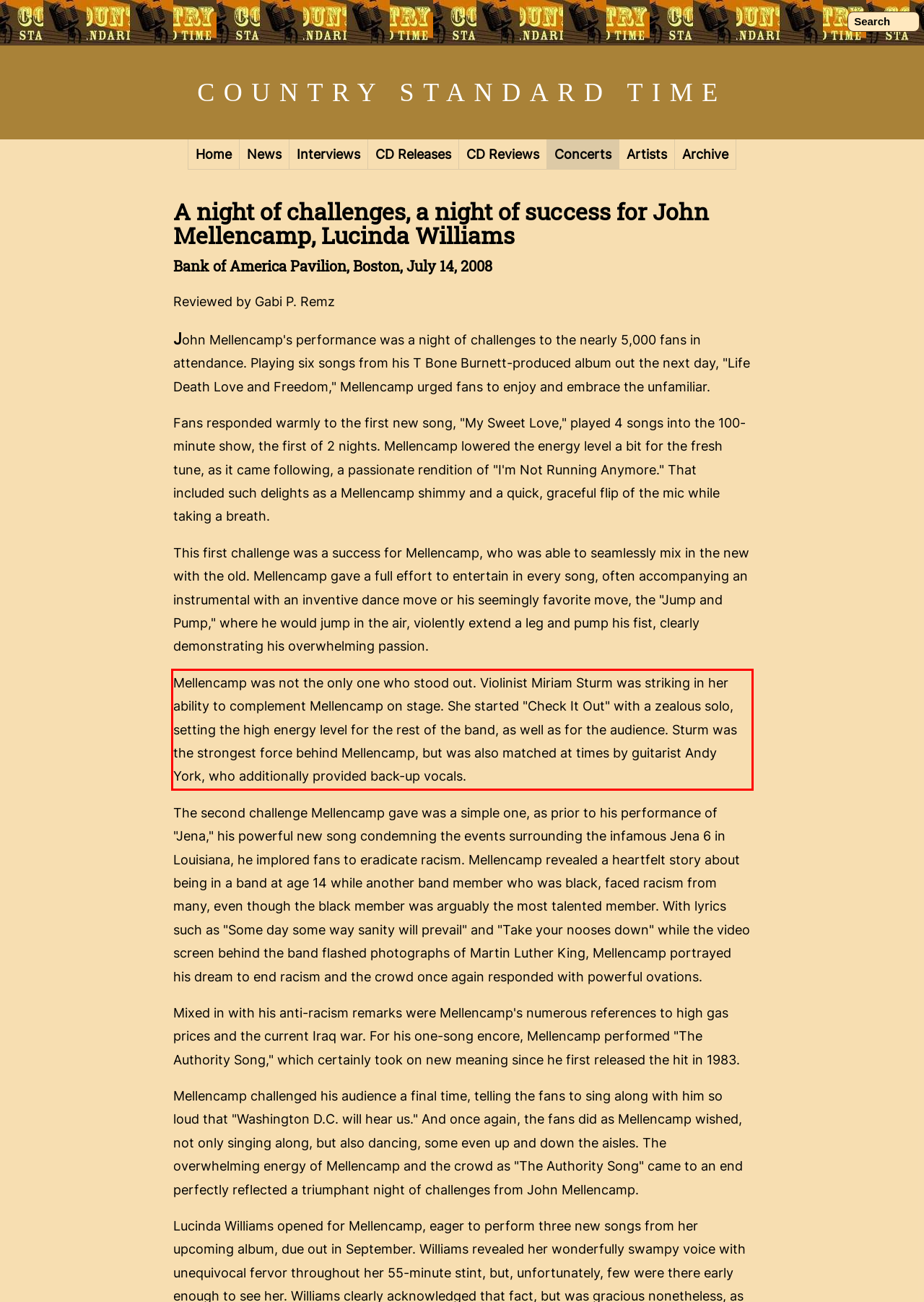Identify the text inside the red bounding box on the provided webpage screenshot by performing OCR.

Mellencamp was not the only one who stood out. Violinist Miriam Sturm was striking in her ability to complement Mellencamp on stage. She started "Check It Out" with a zealous solo, setting the high energy level for the rest of the band, as well as for the audience. Sturm was the strongest force behind Mellencamp, but was also matched at times by guitarist Andy York, who additionally provided back-up vocals.